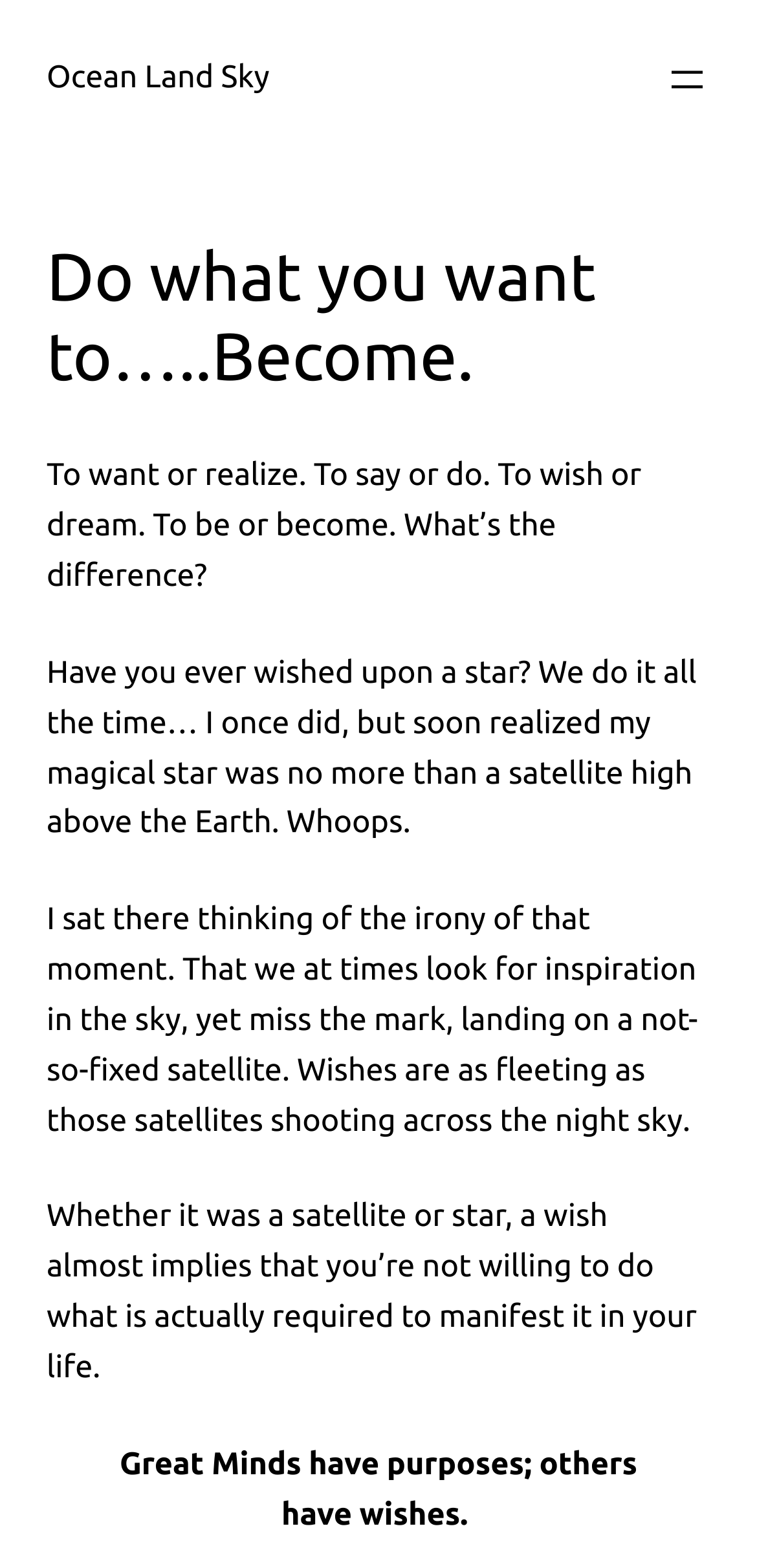Find the bounding box of the element with the following description: "aria-label="Open menu"". The coordinates must be four float numbers between 0 and 1, formatted as [left, top, right, bottom].

[0.877, 0.036, 0.938, 0.065]